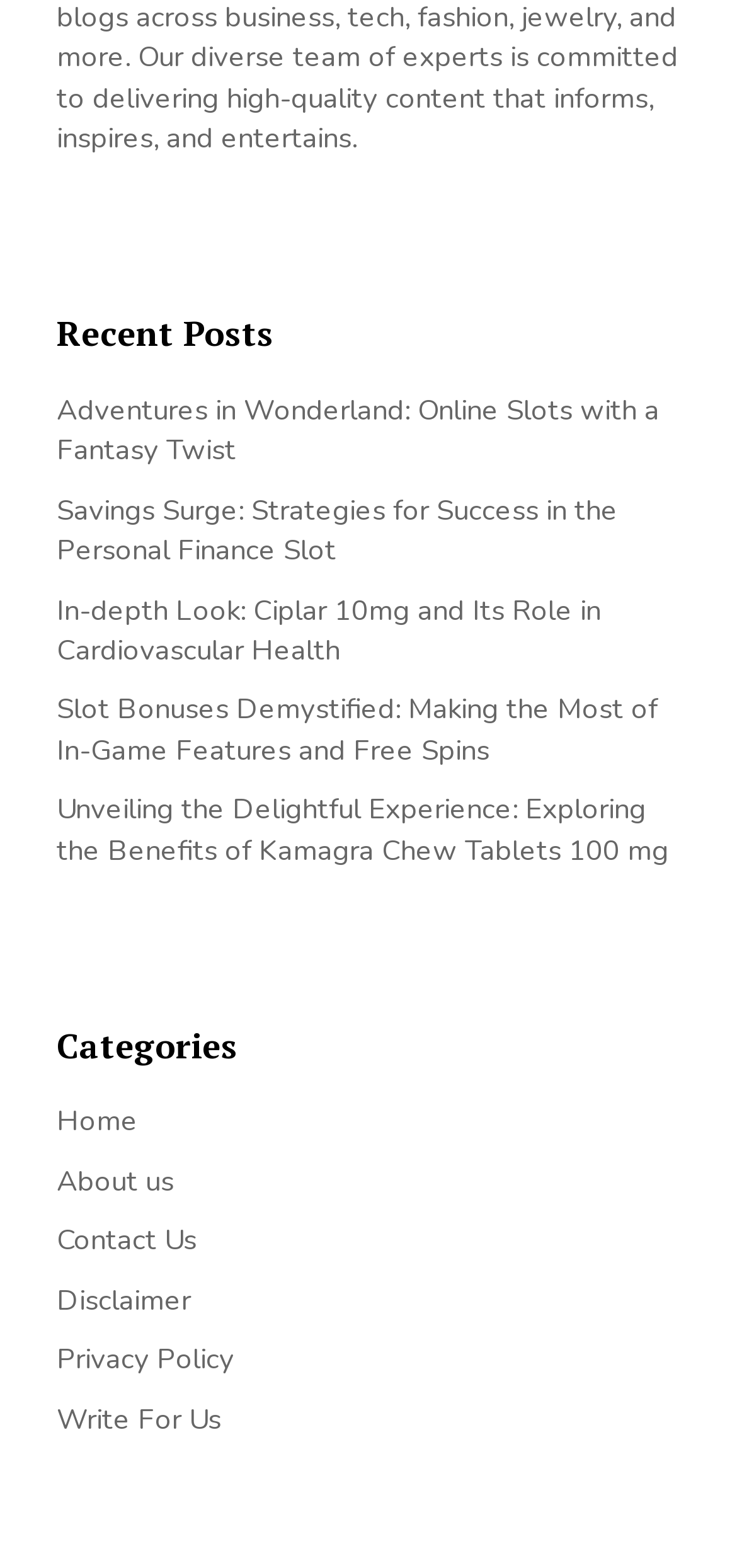Find the bounding box coordinates corresponding to the UI element with the description: "Content creation". The coordinates should be formatted as [left, top, right, bottom], with values as floats between 0 and 1.

None